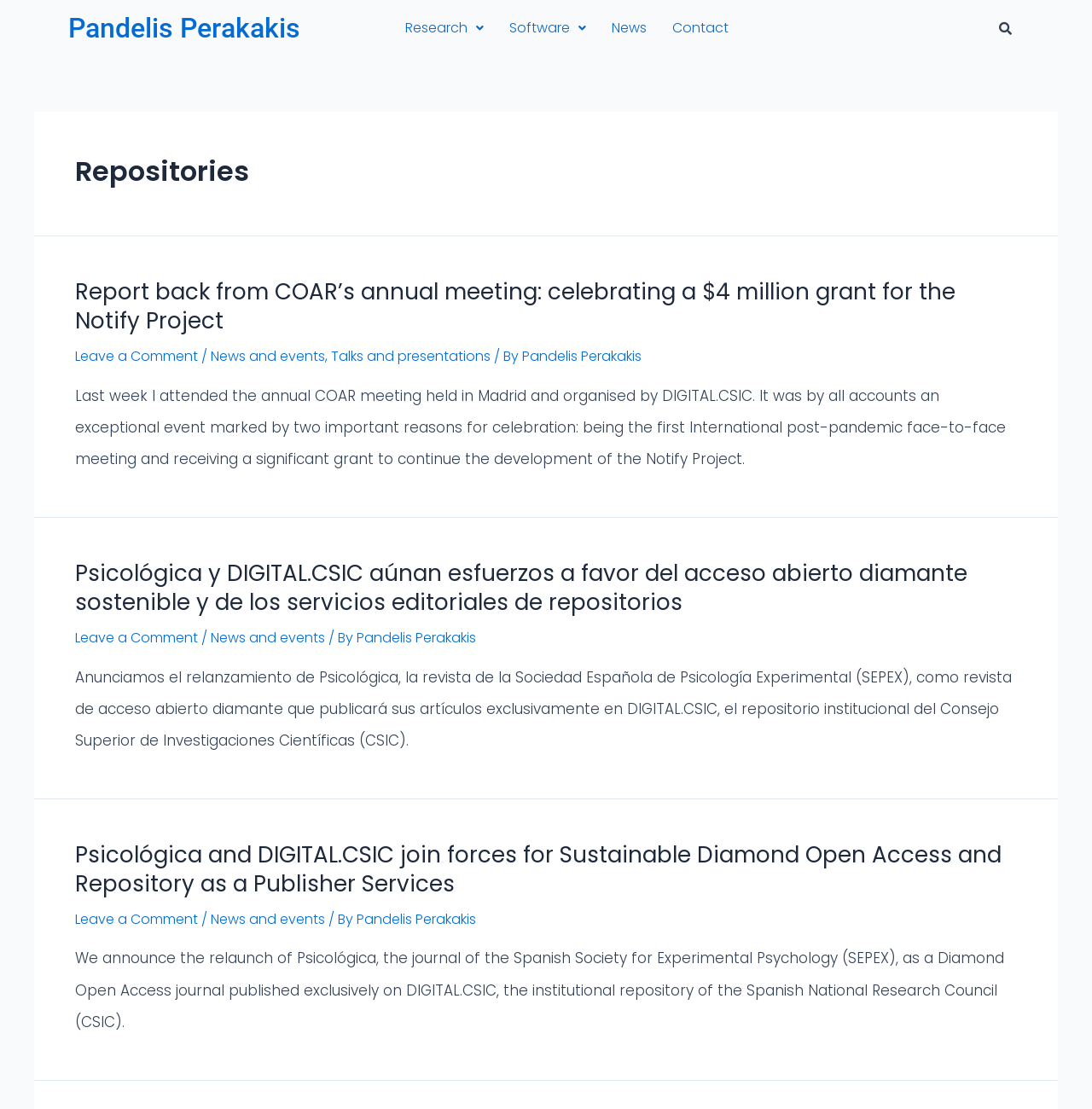How many articles are on this webpage?
Kindly answer the question with as much detail as you can.

There are three articles on this webpage, each with a heading and a block of text. The articles are separated by whitespace and have distinct headings and content.